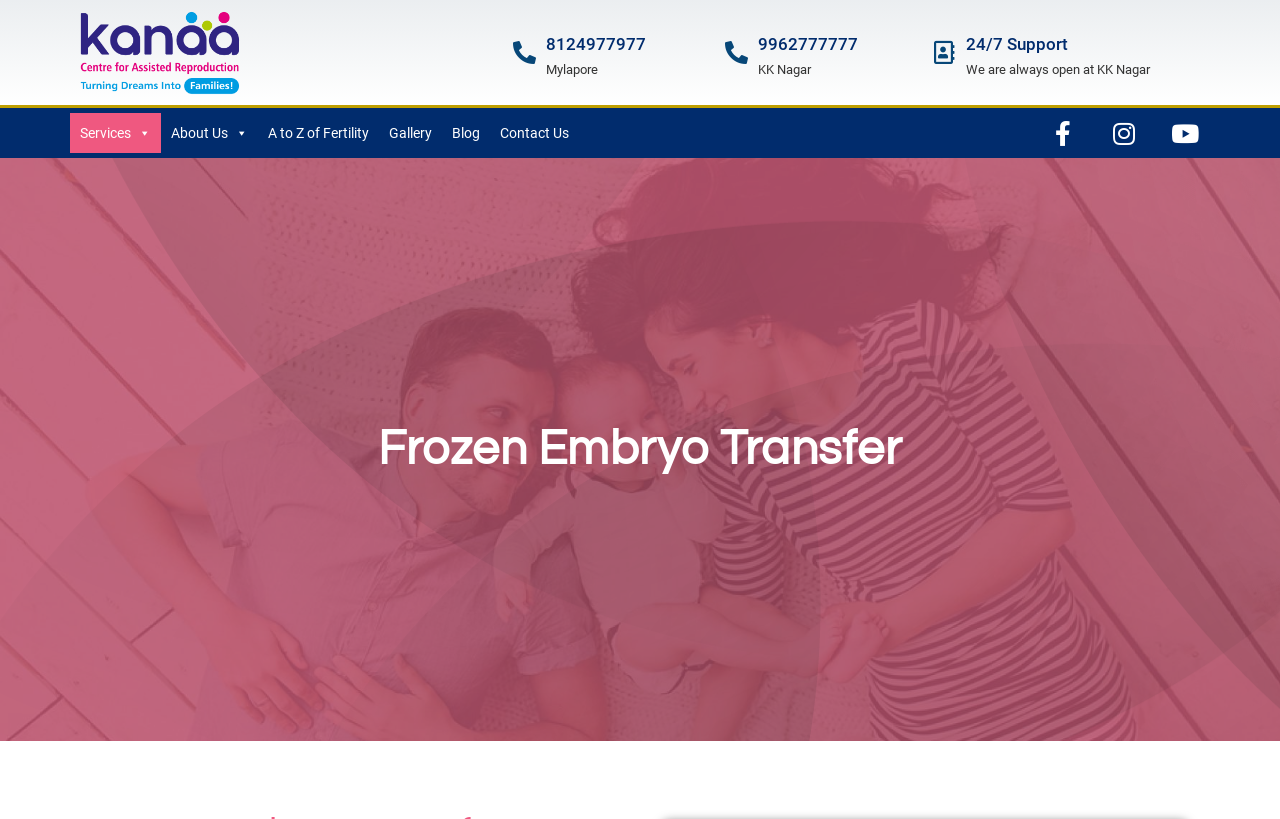Describe all the visual and textual components of the webpage comprehensively.

The webpage is about Frozen Embryo Transfer services provided by Kanaa, with the tagline "Turning Dreams Into Families". 

At the top, there are several links and phone numbers, including two phone numbers, 8124977977 and 9962777777, with corresponding locations, Mylapore and KK Nagar, respectively. 

Below these links, there is a heading "24/7 Support" with a description "We are always open at KK Nagar". 

On the left side, there is a menu with several links, including "Services", "About Us", "A to Z of Fertility", "Gallery", "Blog", and "Contact Us". The "Services" and "About Us" links have submenus. 

At the bottom, there are three social media links, Facebook, Instagram, and Youtube, represented by their respective icons. 

The main content of the page is headed by "Frozen Embryo Transfer", which takes up most of the page's width.